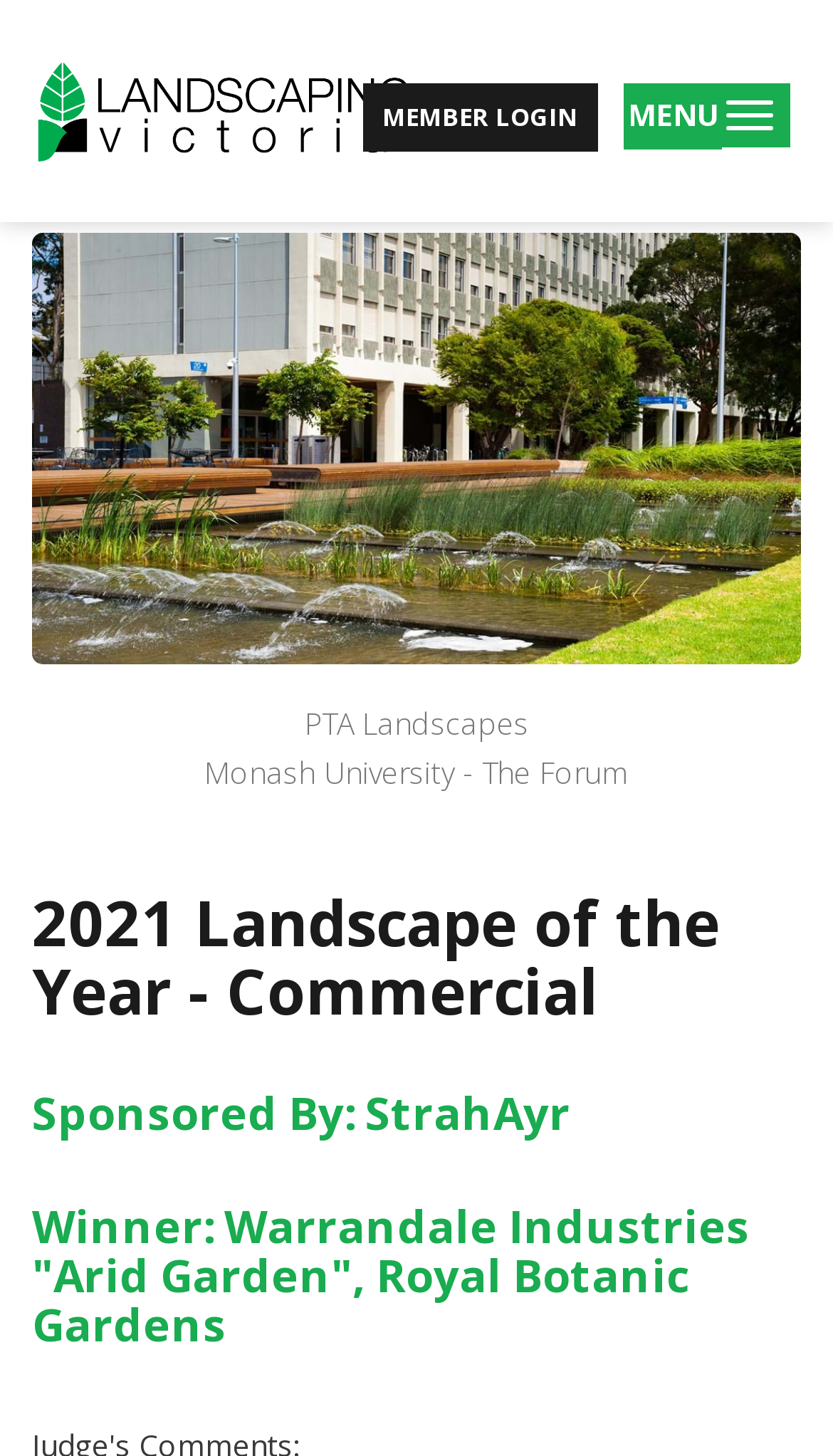Locate and generate the text content of the webpage's heading.

2021 Landscape of the Year - Commercial